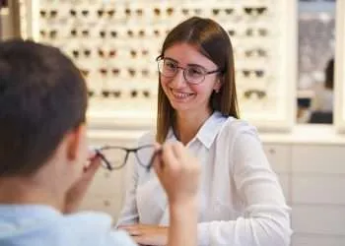What type of store is in the background?
Please provide a comprehensive answer to the question based on the webpage screenshot.

The background of the image features a variety of stylish eyeglasses on display, which indicates that the scene is set in an eyewear store, a retail environment dedicated to eye care.